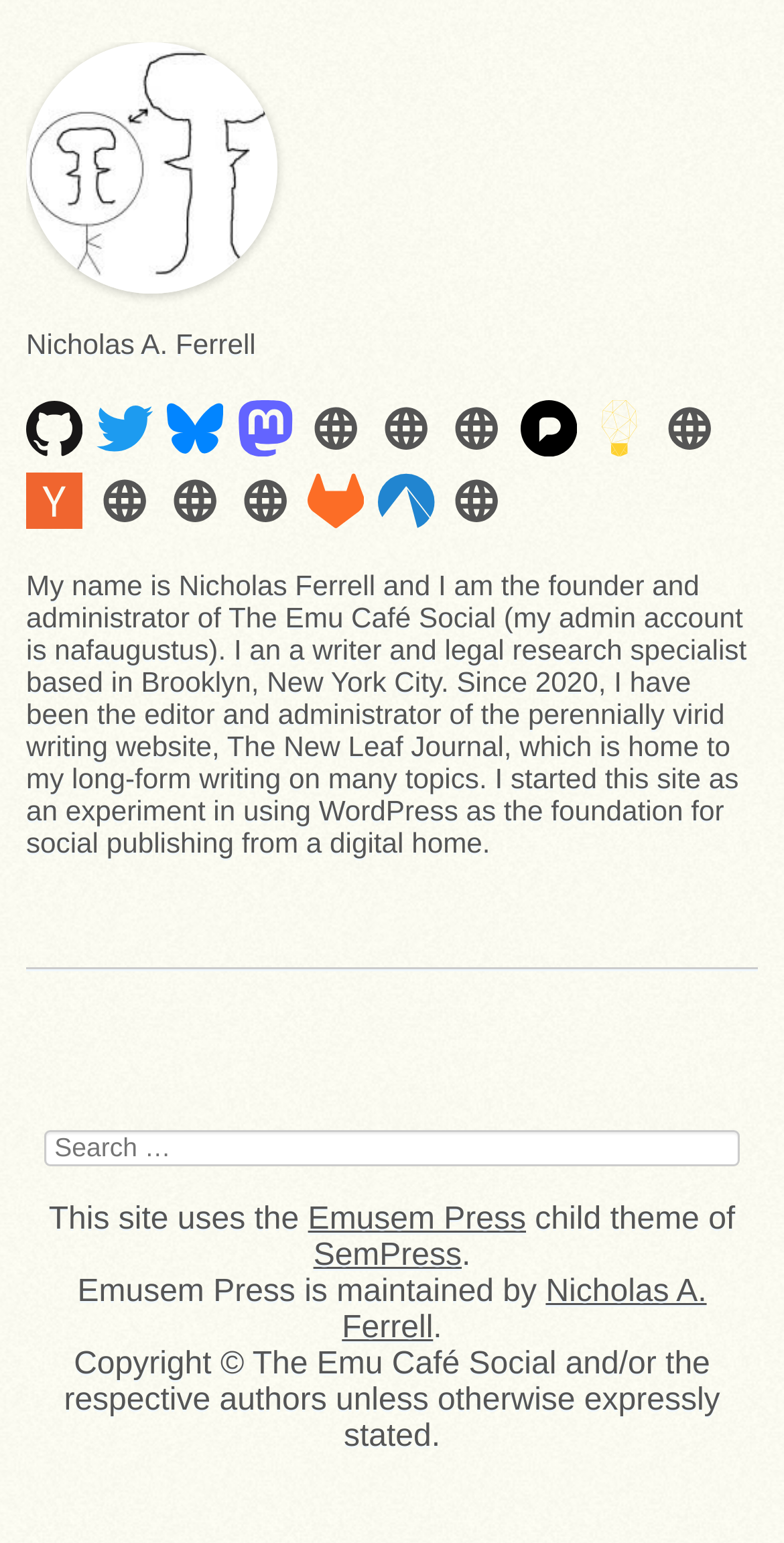Point out the bounding box coordinates of the section to click in order to follow this instruction: "Visit Nicholas A. Ferrell's GitHub page".

[0.033, 0.256, 0.106, 0.298]